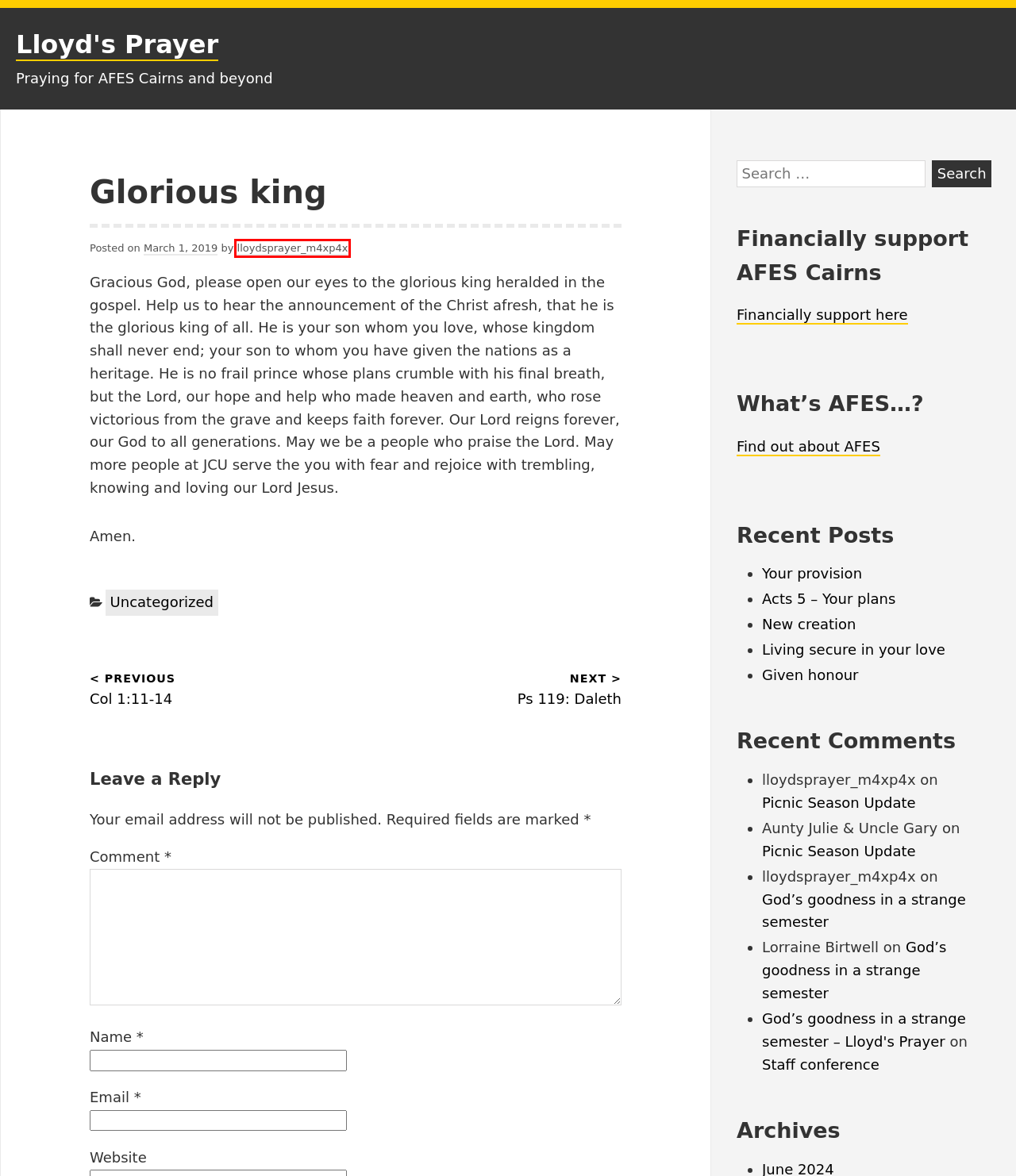Given a webpage screenshot with a red bounding box around a particular element, identify the best description of the new webpage that will appear after clicking on the element inside the red bounding box. Here are the candidates:
A. lloydsprayer_m4xp4x – Lloyd's Prayer
B. New creation – Lloyd's Prayer
C. AFES donation portal
D. Ps 119: Daleth – Lloyd's Prayer
E. Uncategorized – Lloyd's Prayer
F. Col 1:11-14 – Lloyd's Prayer
G. Given honour – Lloyd's Prayer
H. Living secure in your love – Lloyd's Prayer

A